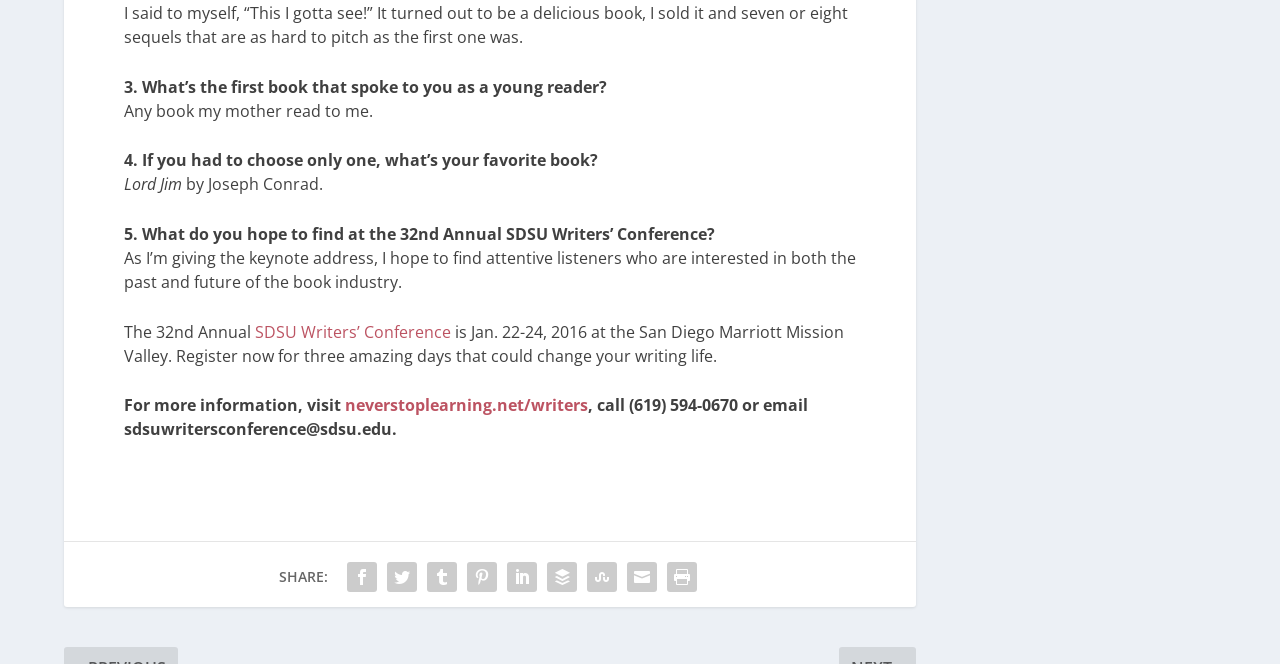What is the date of the SDSU Writers’ Conference?
Using the image as a reference, deliver a detailed and thorough answer to the question.

The answer can be found in the text 'The 32nd Annual SDSU Writers’ Conference is Jan. 22-24, 2016 at the San Diego Marriott Mission Valley.' which provides the date and location of the conference.